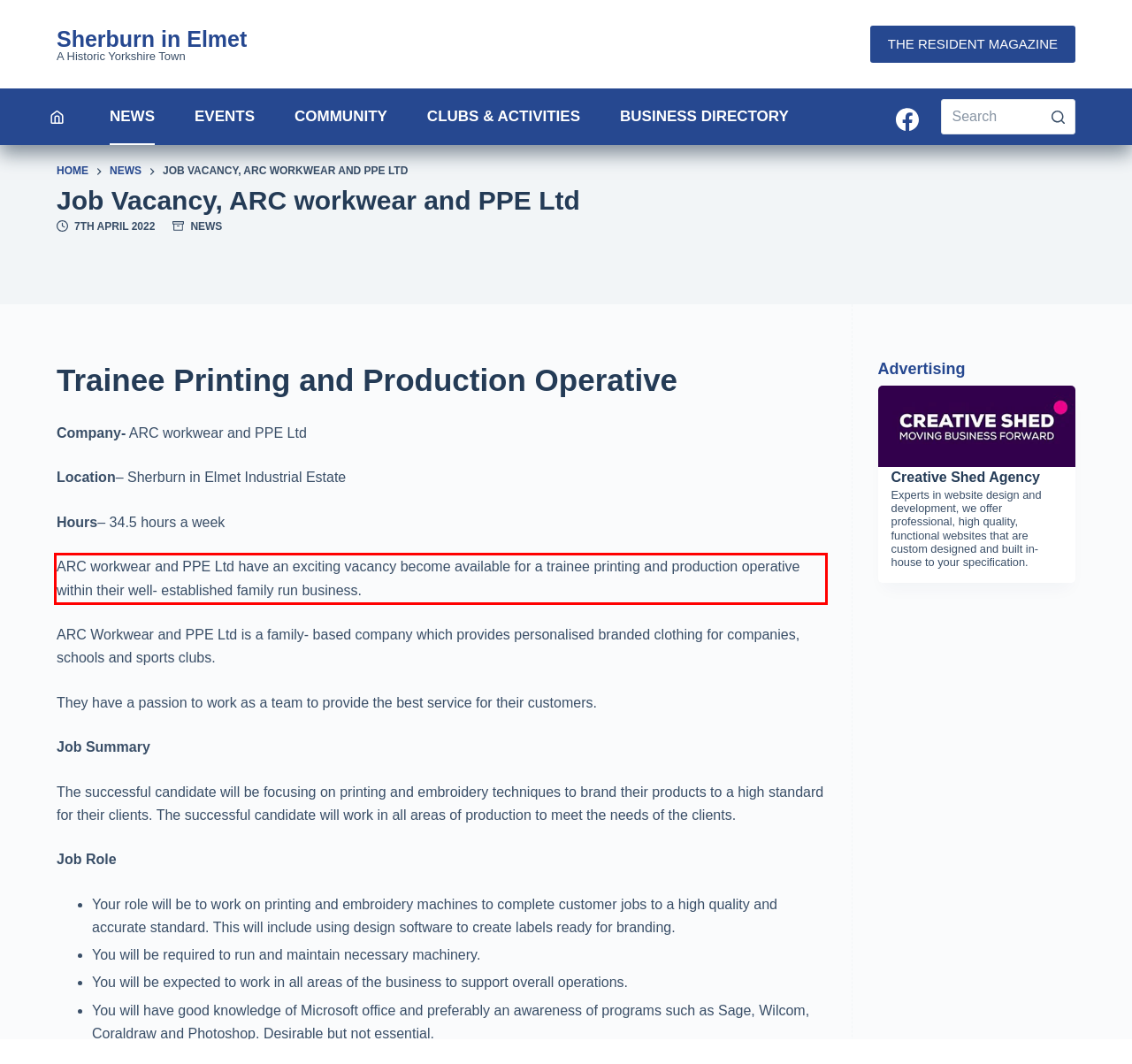Please look at the screenshot provided and find the red bounding box. Extract the text content contained within this bounding box.

ARC workwear and PPE Ltd have an exciting vacancy become available for a trainee printing and production operative within their well- established family run business.